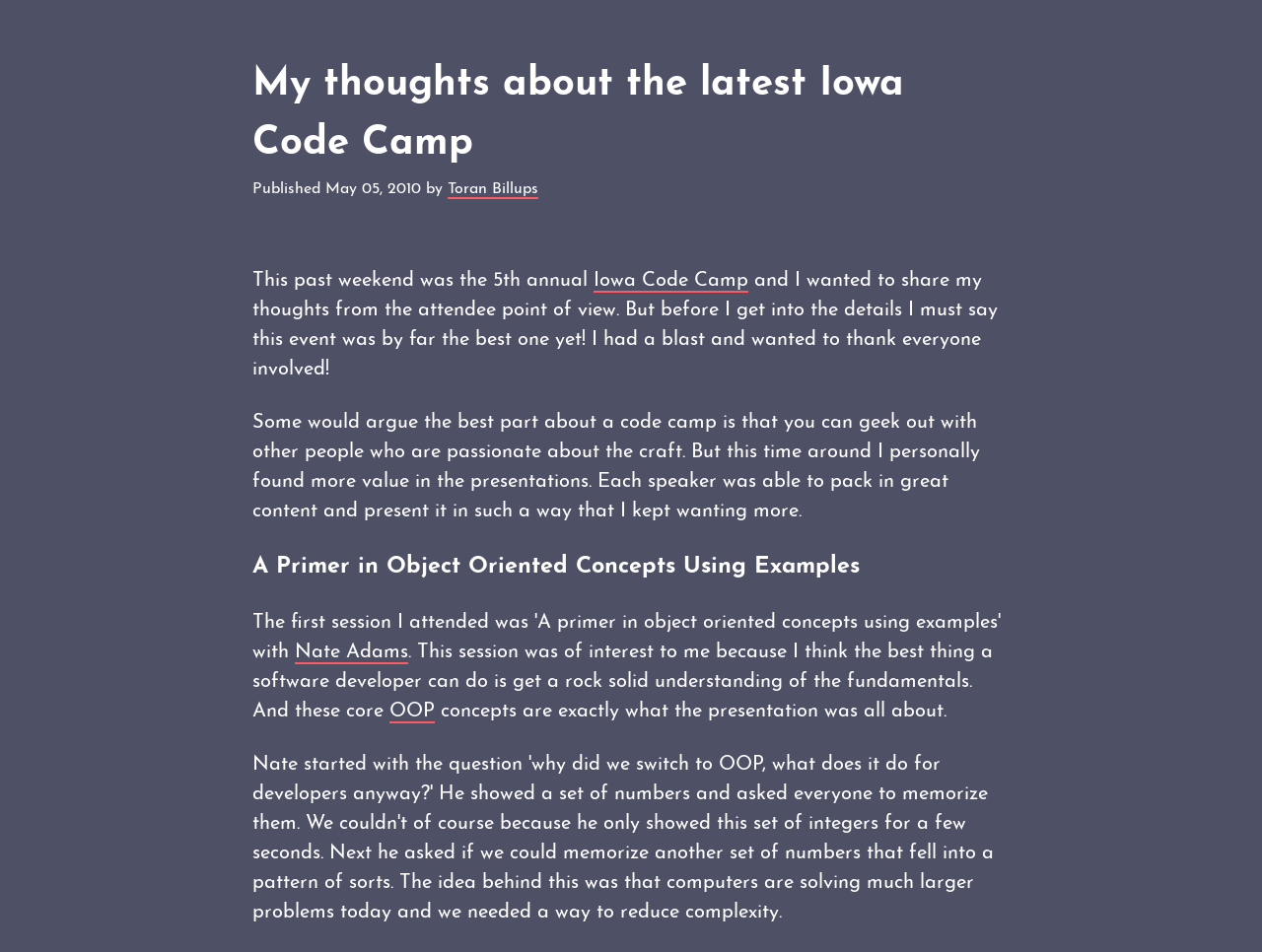Could you identify the text that serves as the heading for this webpage?

My thoughts about the latest Iowa Code Camp